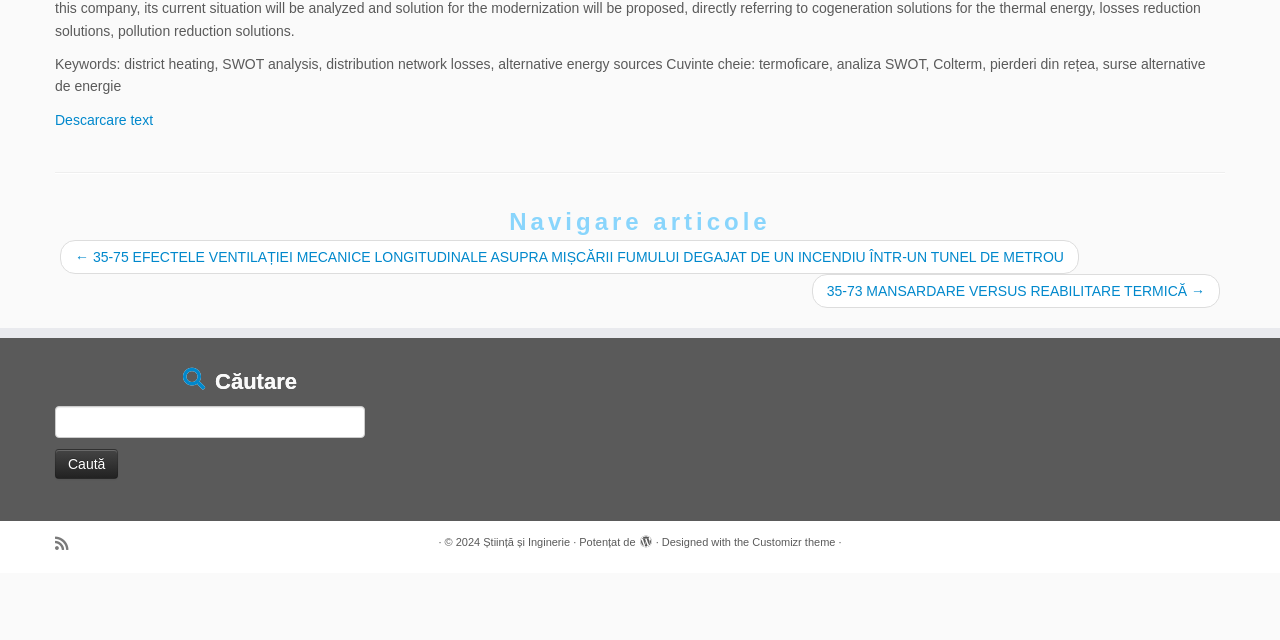Using the format (top-left x, top-left y, bottom-right x, bottom-right y), and given the element description, identify the bounding box coordinates within the screenshot: Descarcare text

[0.043, 0.175, 0.12, 0.2]